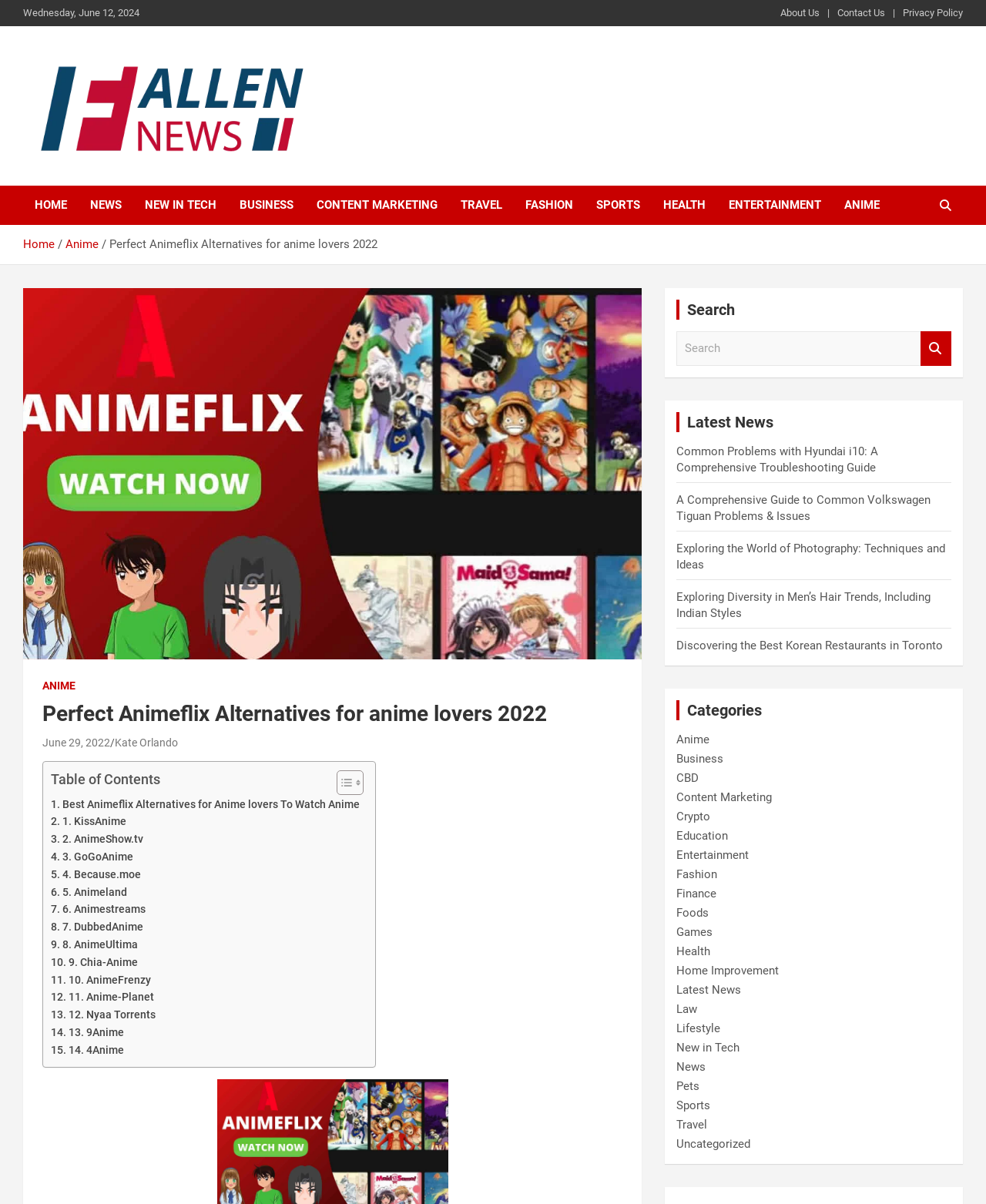Can you identify the bounding box coordinates of the clickable region needed to carry out this instruction: 'Visit the 'About Us' page'? The coordinates should be four float numbers within the range of 0 to 1, stated as [left, top, right, bottom].

[0.791, 0.005, 0.831, 0.017]